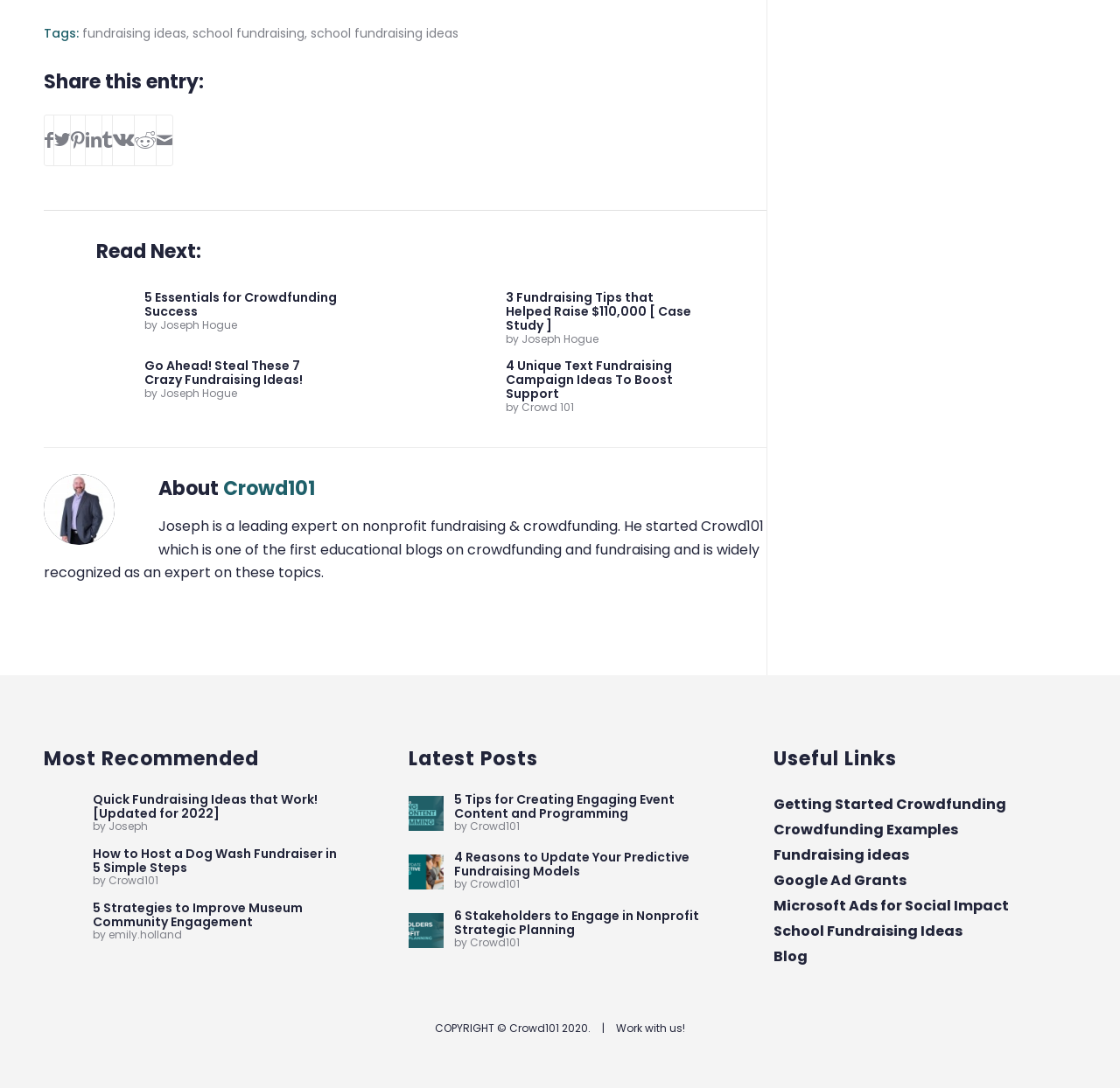Please respond to the question using a single word or phrase:
How many social media platforms are available for sharing?

7